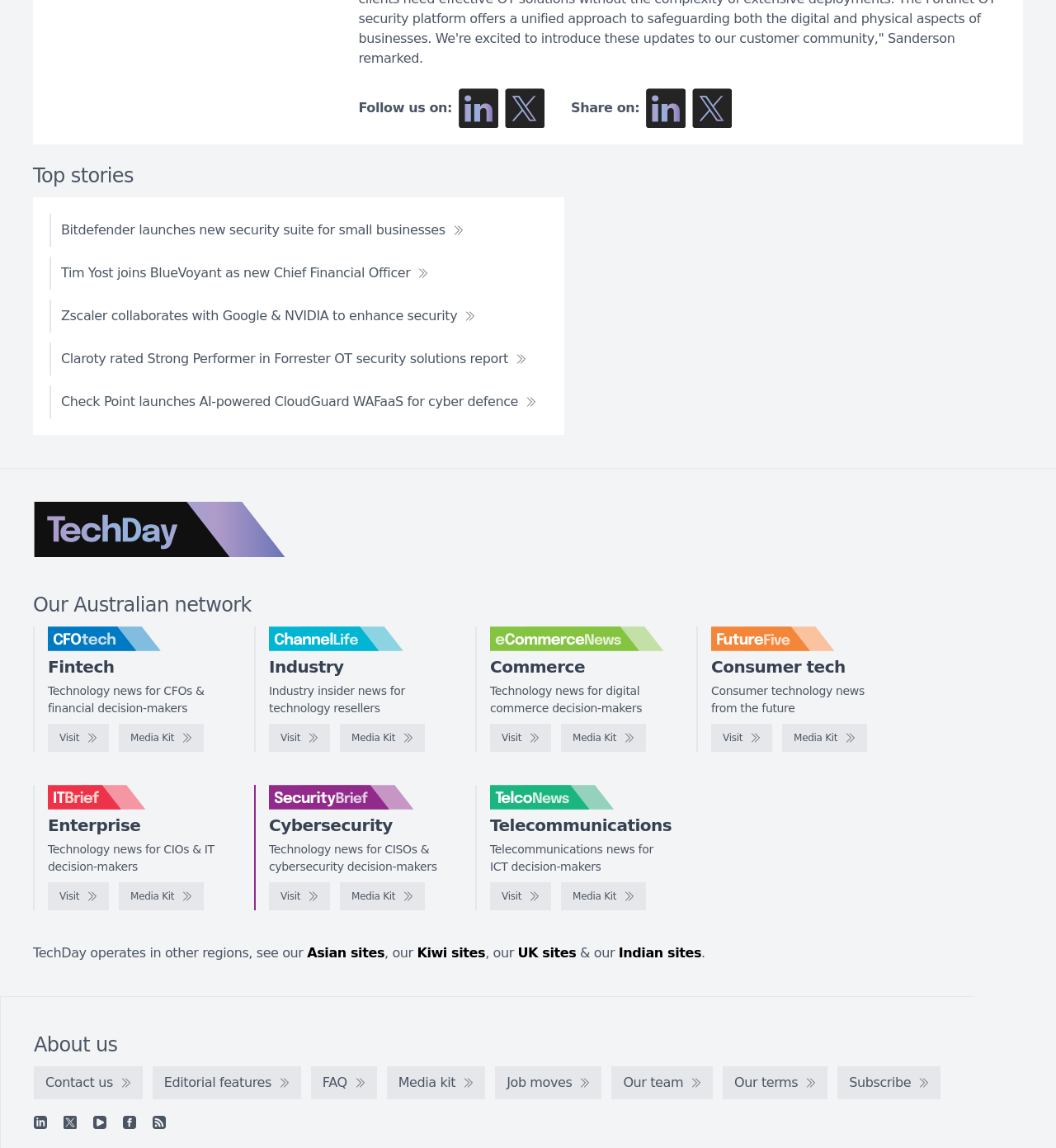Please locate the bounding box coordinates of the region I need to click to follow this instruction: "Read the article about Bitdefender launches new security suite for small businesses".

[0.047, 0.186, 0.45, 0.215]